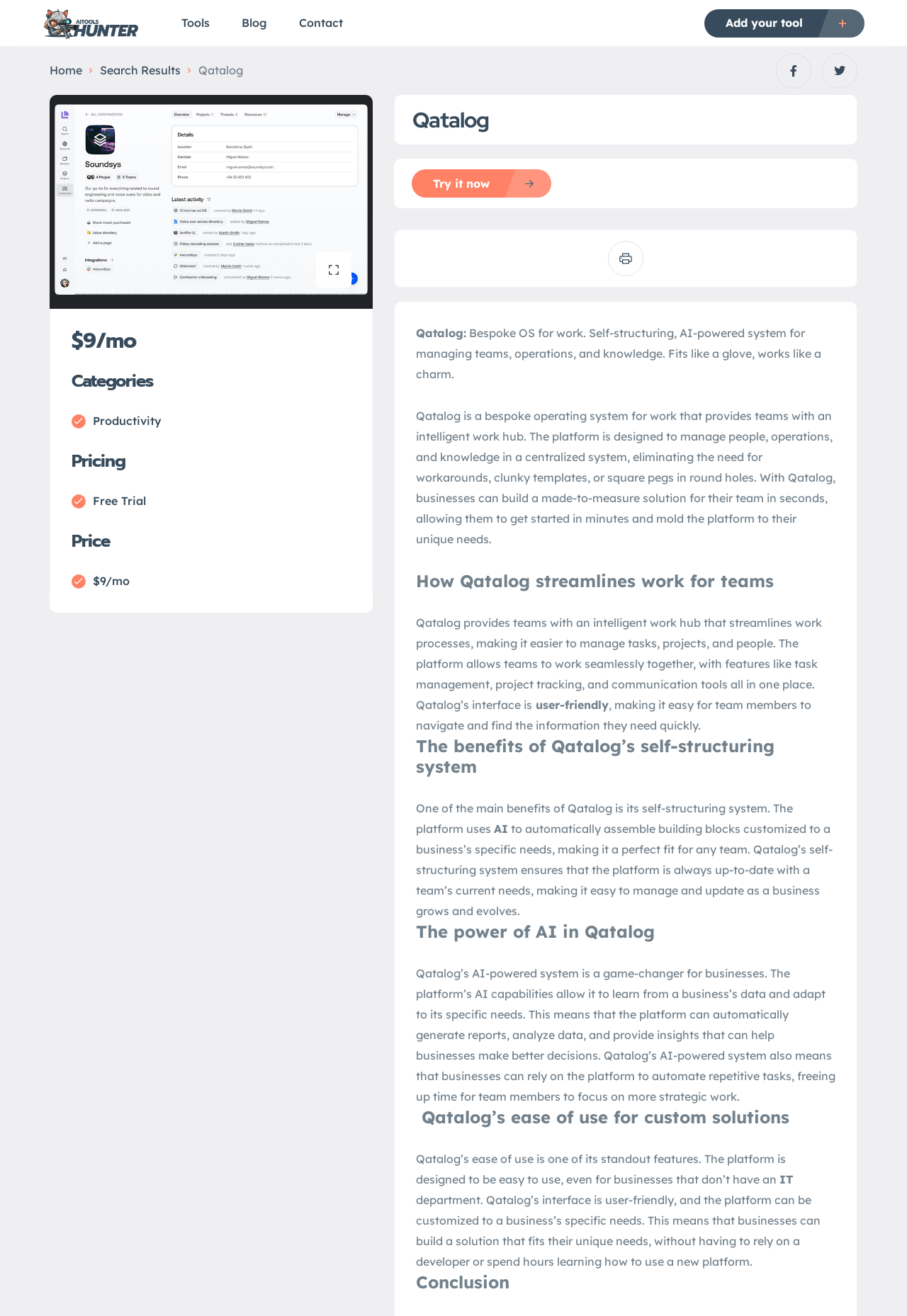Determine the bounding box coordinates for the UI element with the following description: "Search Results". The coordinates should be four float numbers between 0 and 1, represented as [left, top, right, bottom].

[0.11, 0.046, 0.199, 0.061]